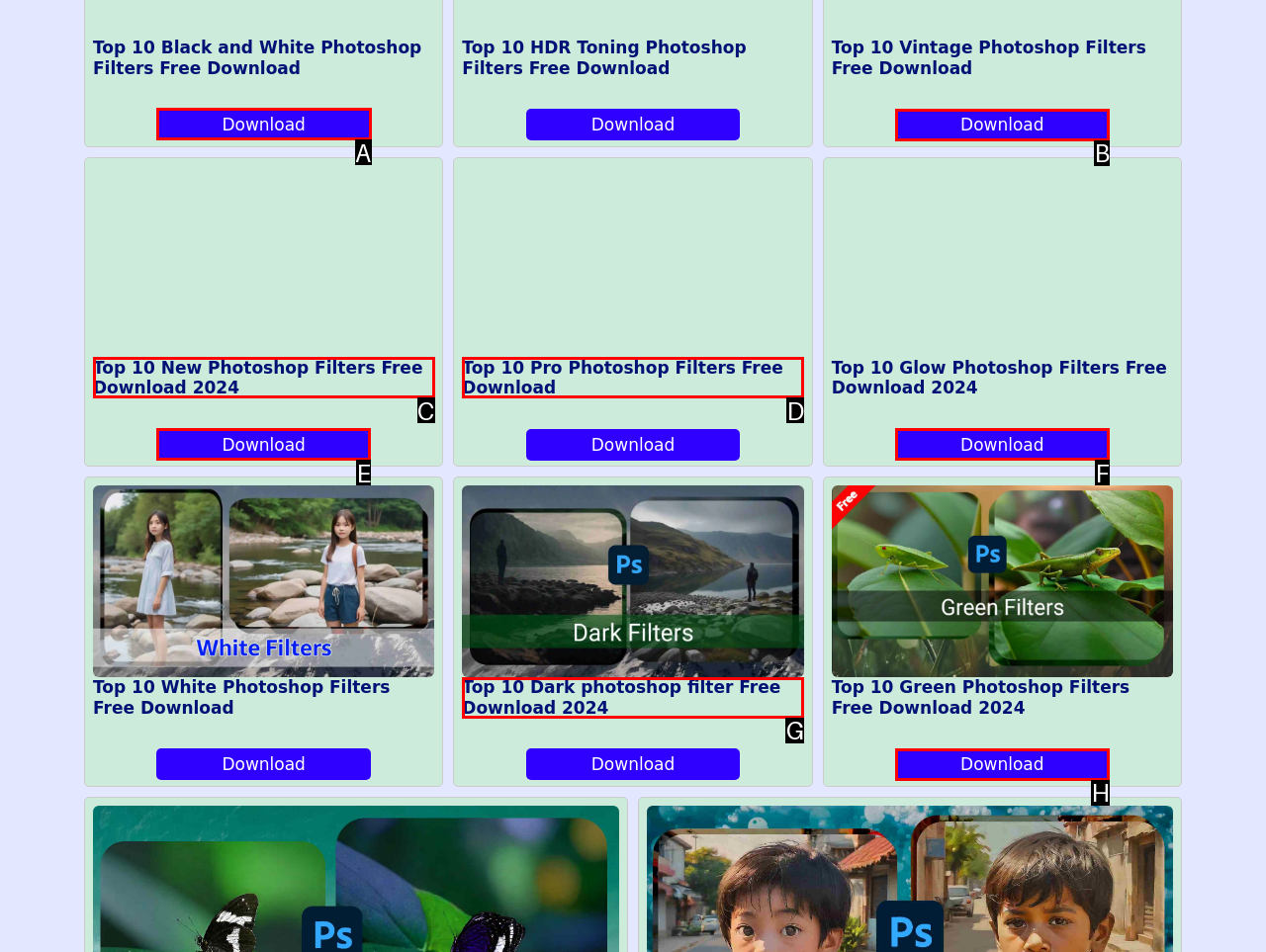Among the marked elements in the screenshot, which letter corresponds to the UI element needed for the task: Download Top 10 Black and White Photoshop Filters?

A